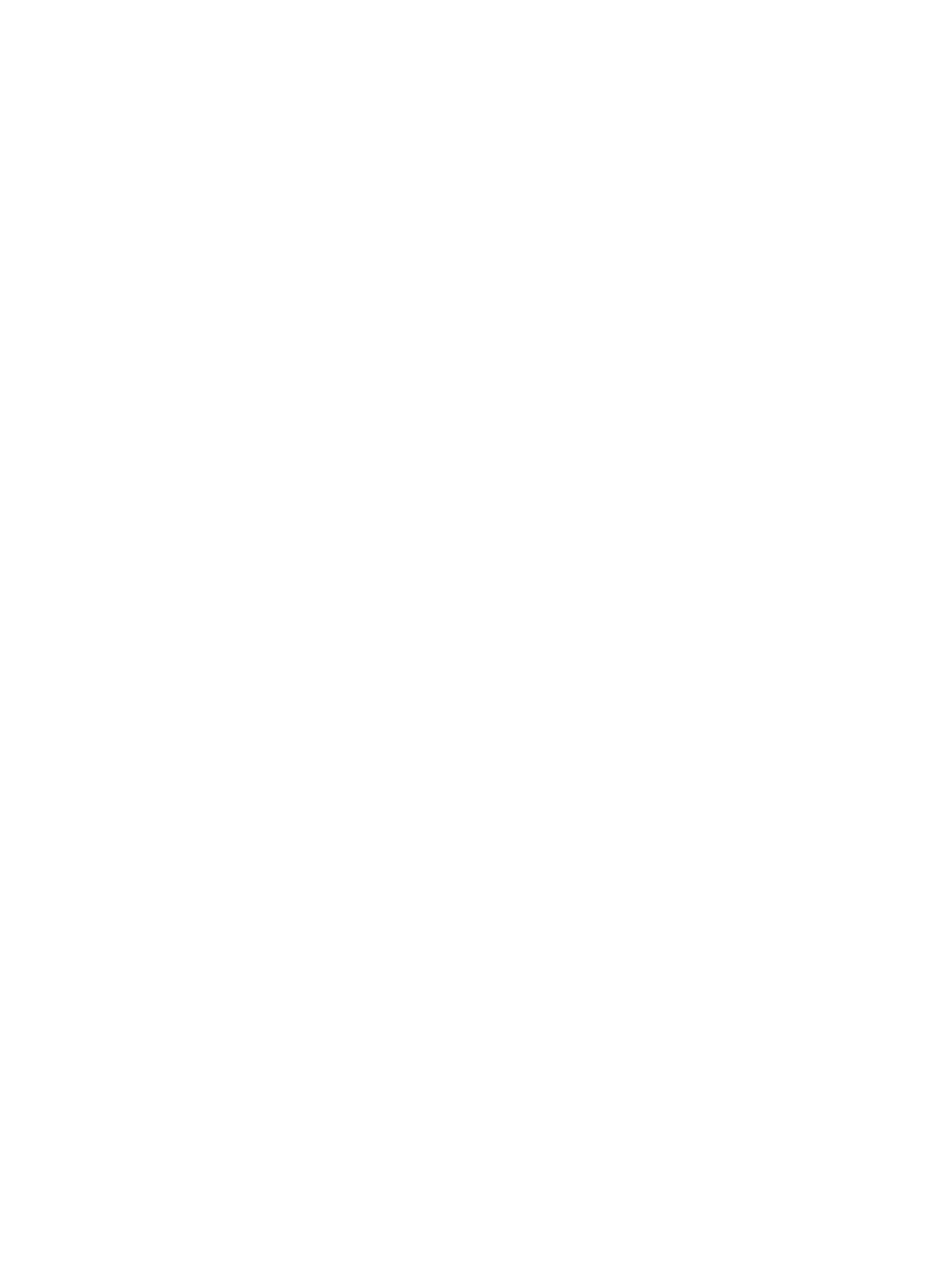What is the purpose of the link '技术支持：津伟网络'? Look at the image and give a one-word or short phrase answer.

Technical support